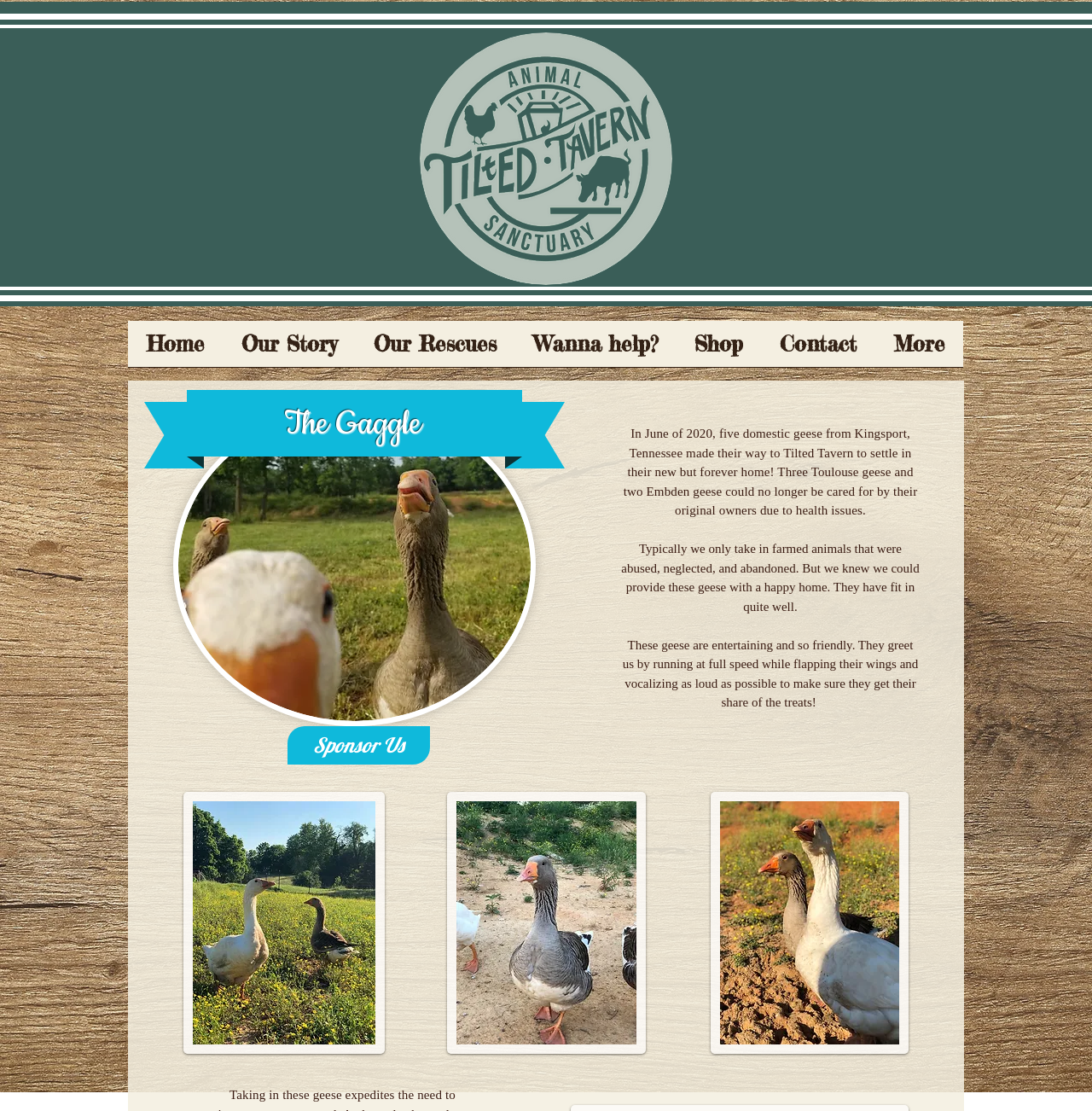What is the main topic of this webpage?
Look at the webpage screenshot and answer the question with a detailed explanation.

Based on the content of the webpage, including the images and text, it appears that the main topic is about geese, specifically Toulouse and Emden geese, and their story at the Tilted Tavern Animal rescue.